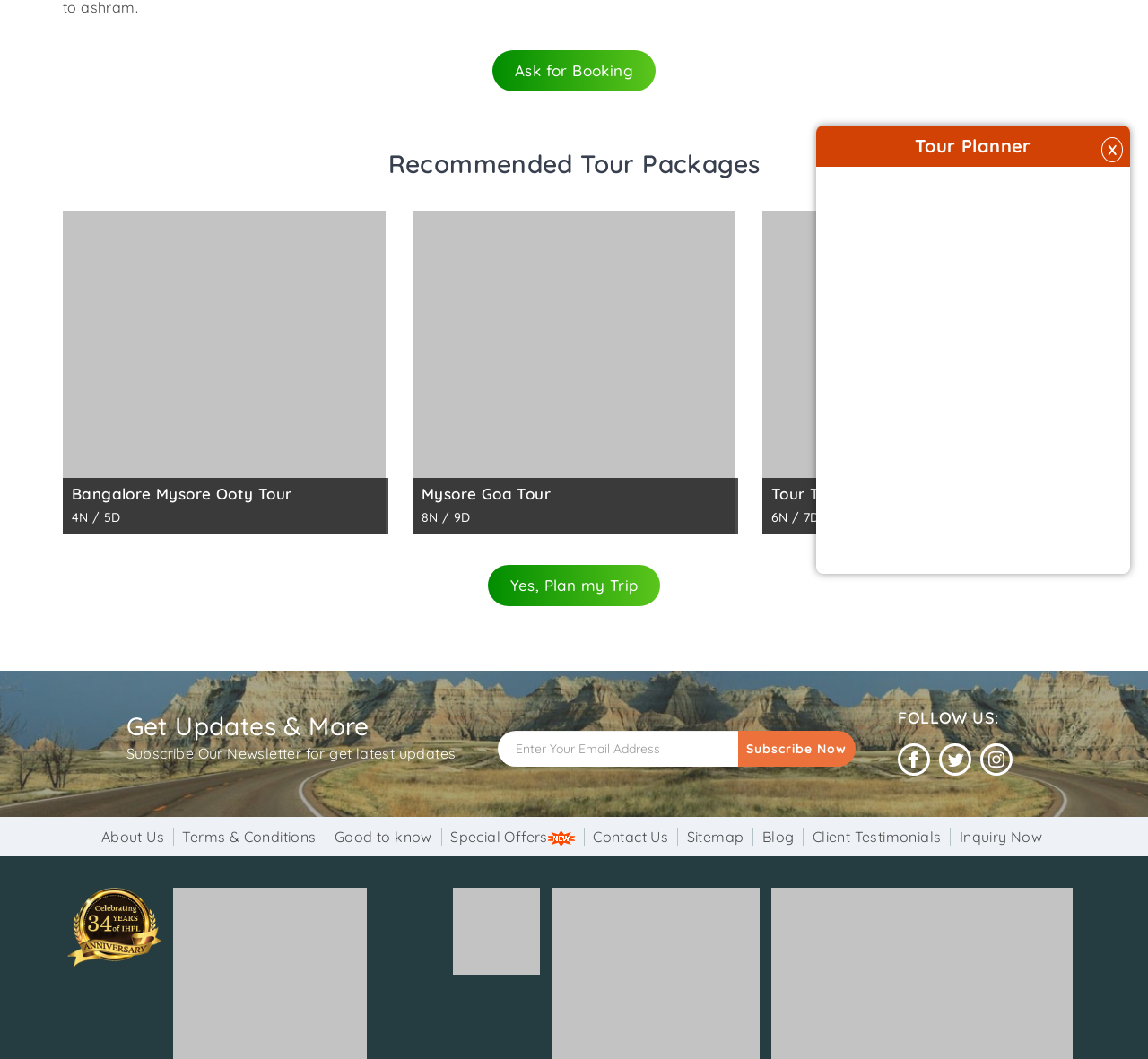Could you locate the bounding box coordinates for the section that should be clicked to accomplish this task: "Switch to French".

None